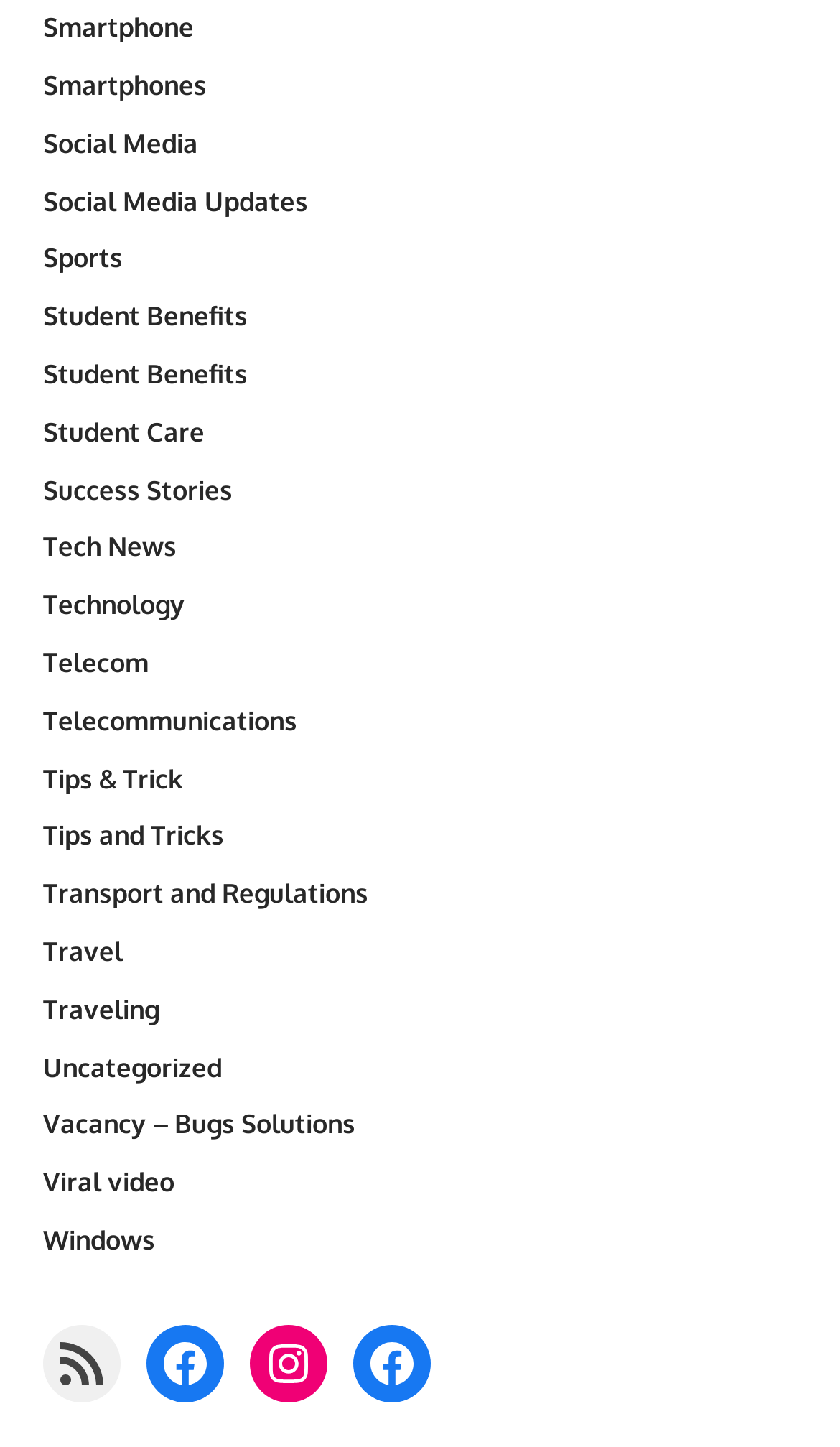Please identify the bounding box coordinates of the clickable area that will allow you to execute the instruction: "Click on Smartphone".

[0.051, 0.0, 0.949, 0.04]